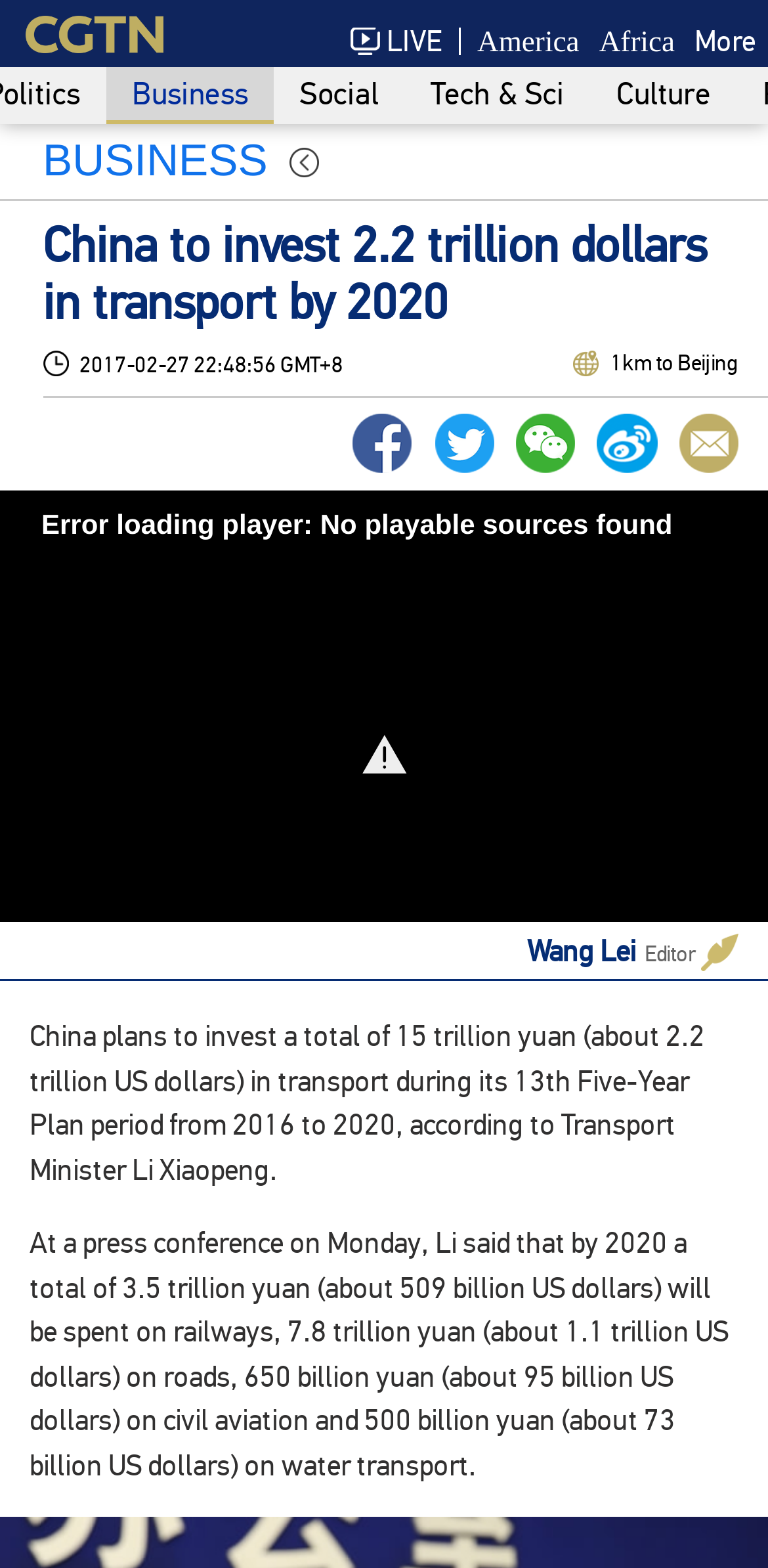Please find the bounding box coordinates of the element that needs to be clicked to perform the following instruction: "Click on the link at the bottom". The bounding box coordinates should be four float numbers between 0 and 1, represented as [left, top, right, bottom].

[0.884, 0.264, 0.961, 0.302]